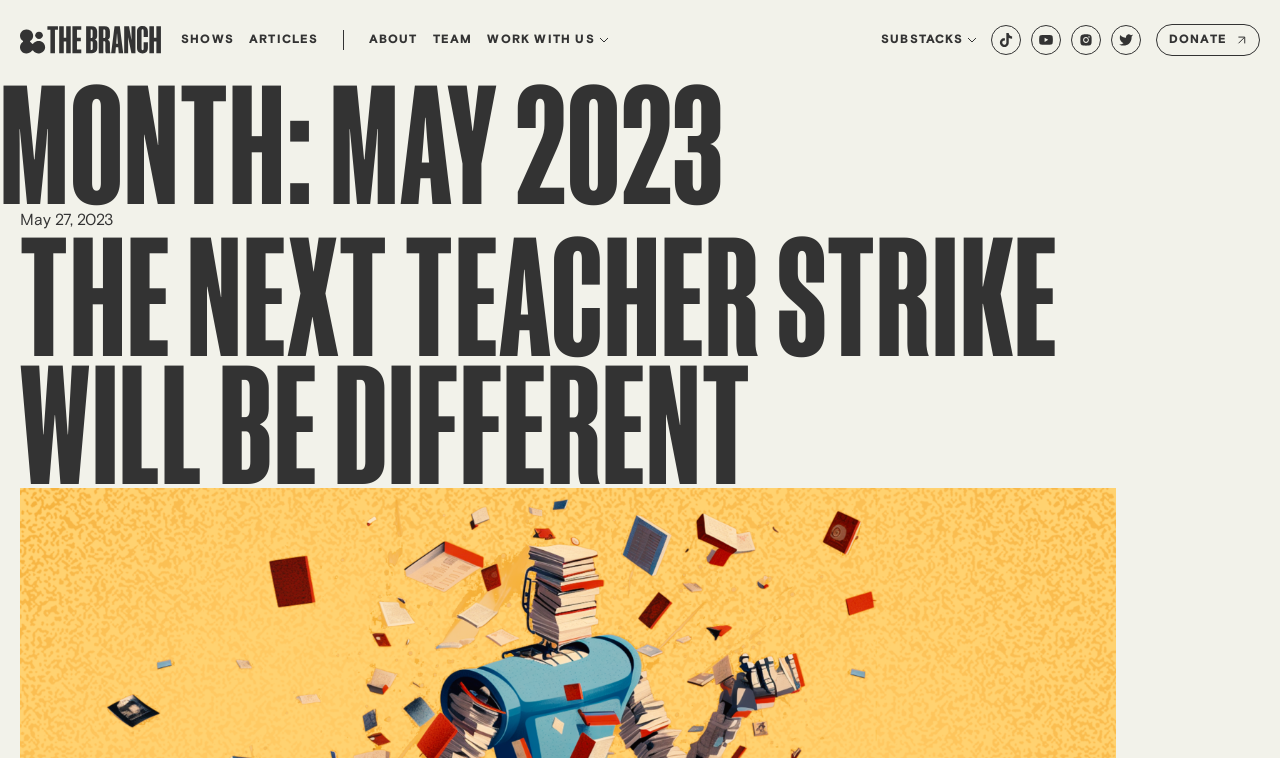Predict the bounding box coordinates of the area that should be clicked to accomplish the following instruction: "read THE NEXT TEACHER STRIKE WILL BE DIFFERENT". The bounding box coordinates should consist of four float numbers between 0 and 1, i.e., [left, top, right, bottom].

[0.016, 0.306, 0.872, 0.644]